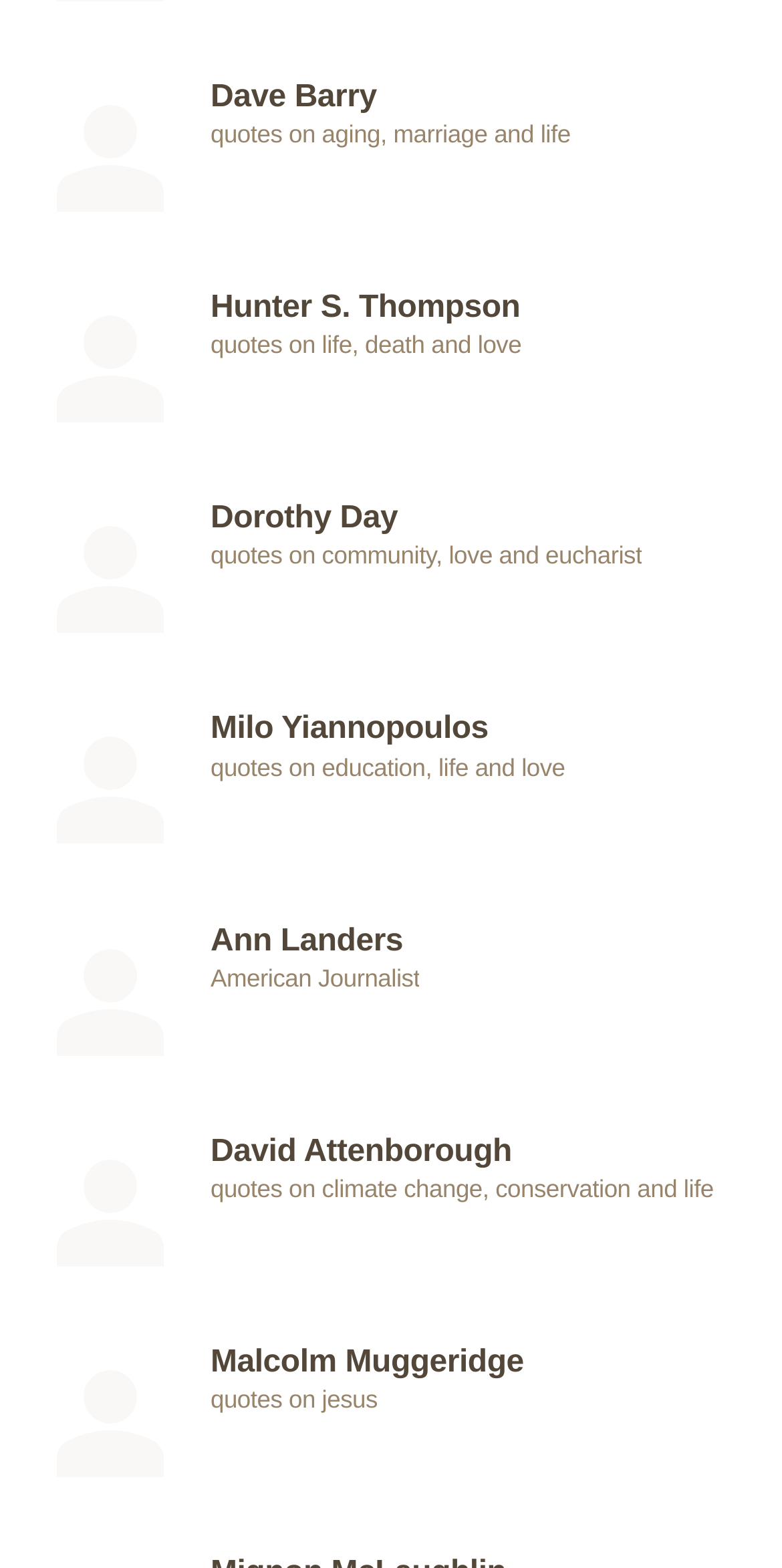What is the vertical order of the authors on this webpage?
Based on the image, give a concise answer in the form of a single word or short phrase.

Dave Barry, Hunter S. Thompson, Dorothy Day, Milo Yiannopoulos, Ann Landers, David Attenborough, Malcolm Muggeridge